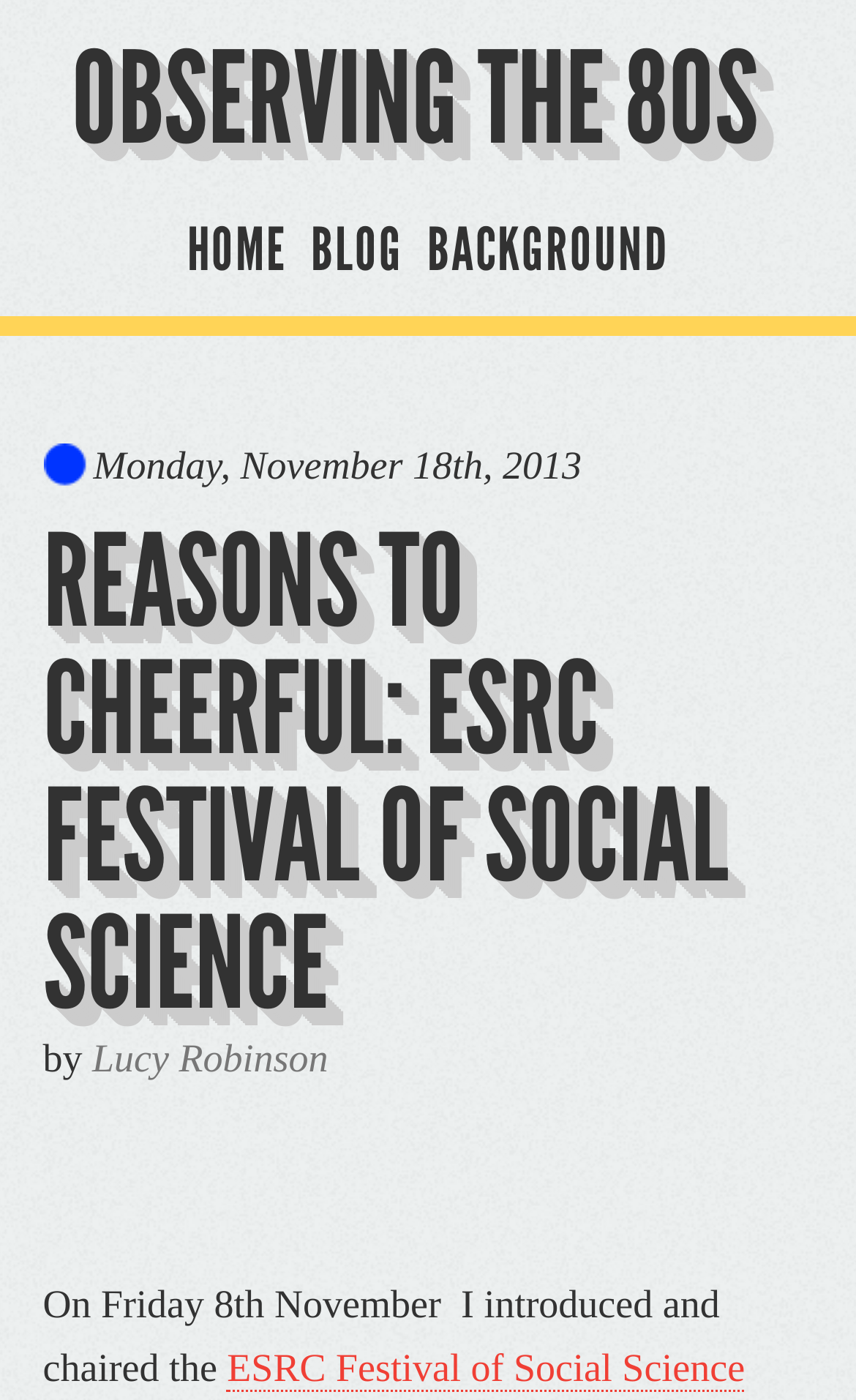Elaborate on the webpage's design and content in a detailed caption.

The webpage is about the ESRC Festival of Social Science, specifically the "Observing the 80s" event. At the top of the page, there is a large heading "OBSERVING THE 80S" which is also a link. Below this heading, there are three links aligned horizontally: "HOME", "BLOG", and "BACKGROUND".

In the main content area, there is a date "Monday, November 18th, 2013" displayed prominently. Below this date, there is a header section that contains the title "REASONS TO CHEERFUL: ESRC FESTIVAL OF SOCIAL SCIENCE" and the author's name "Lucy Robinson" as a link.

The main article begins with a brief introduction, mentioning that the author introduced and chaired the ESRC Festival of Social Science event on Friday, 8th November. The event name "ESRC Festival of Social Science" is also a link. The article continues below this introduction, but the content is not fully described in the provided accessibility tree.